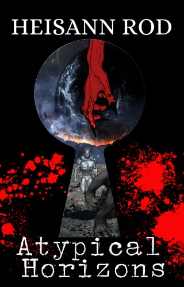Provide a comprehensive description of the image.

The image features the cover of the book "Atypical Horizons" by Heisann Rod. The design showcases a dramatic and intriguing keyhole motif, symbolizing the exploration of unknown realms and possibilities. Through the keyhole, a vivid scene is depicted, suggesting themes of science fiction and thrill. The background portrays a cosmic landscape with a mysterious figure in the foreground, hinting at a narrative filled with suspense and adventure. The use of bold red elements may suggest danger or urgency, aligning with the themes of power, consequences, and human desires explored in the text. Overall, the visual design entices potential readers, inviting them to uncover the compelling stories and conflicts woven throughout the book.